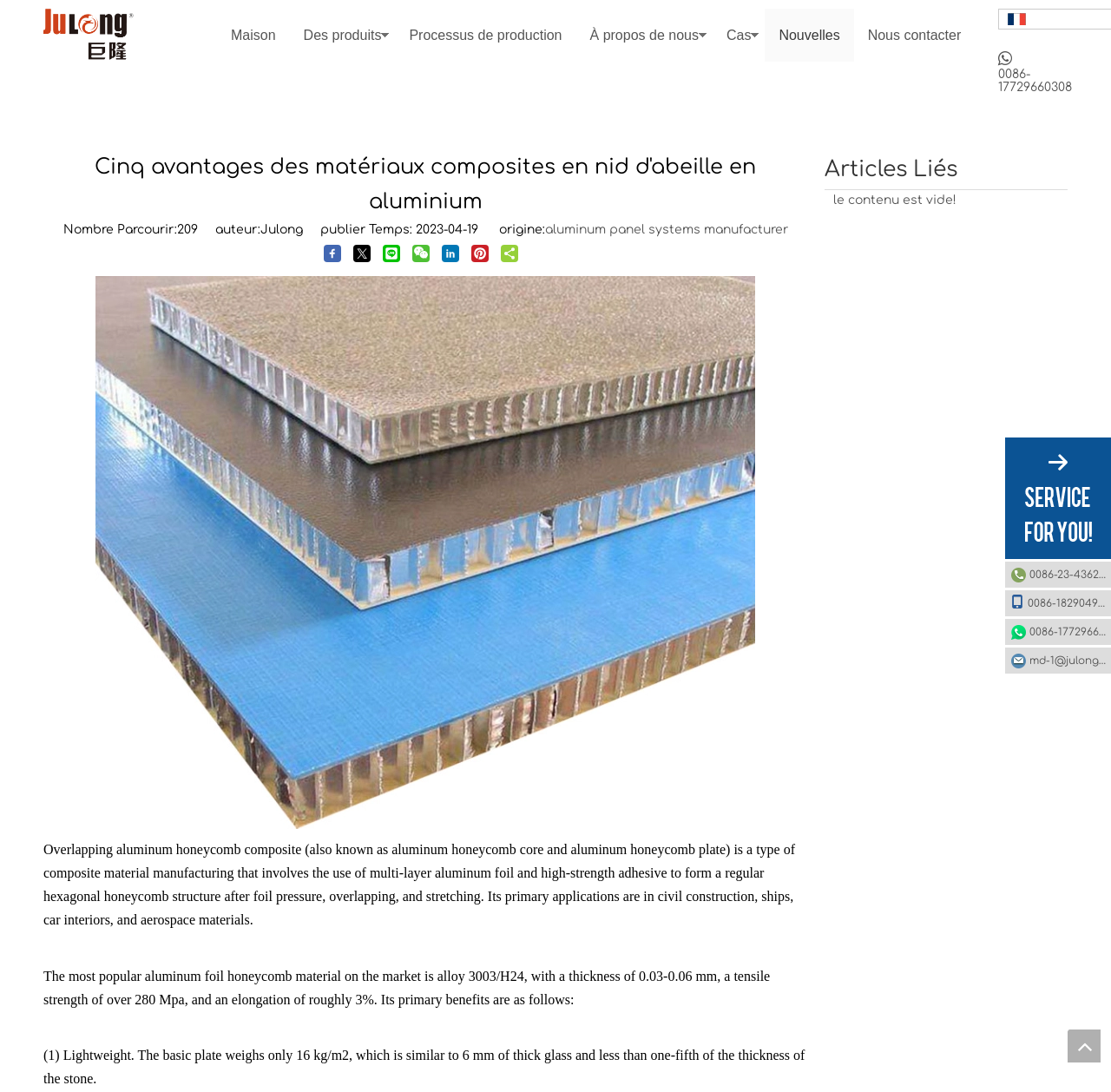Please identify the bounding box coordinates of the element on the webpage that should be clicked to follow this instruction: "Subscribe to the newsletter". The bounding box coordinates should be given as four float numbers between 0 and 1, formatted as [left, top, right, bottom].

None